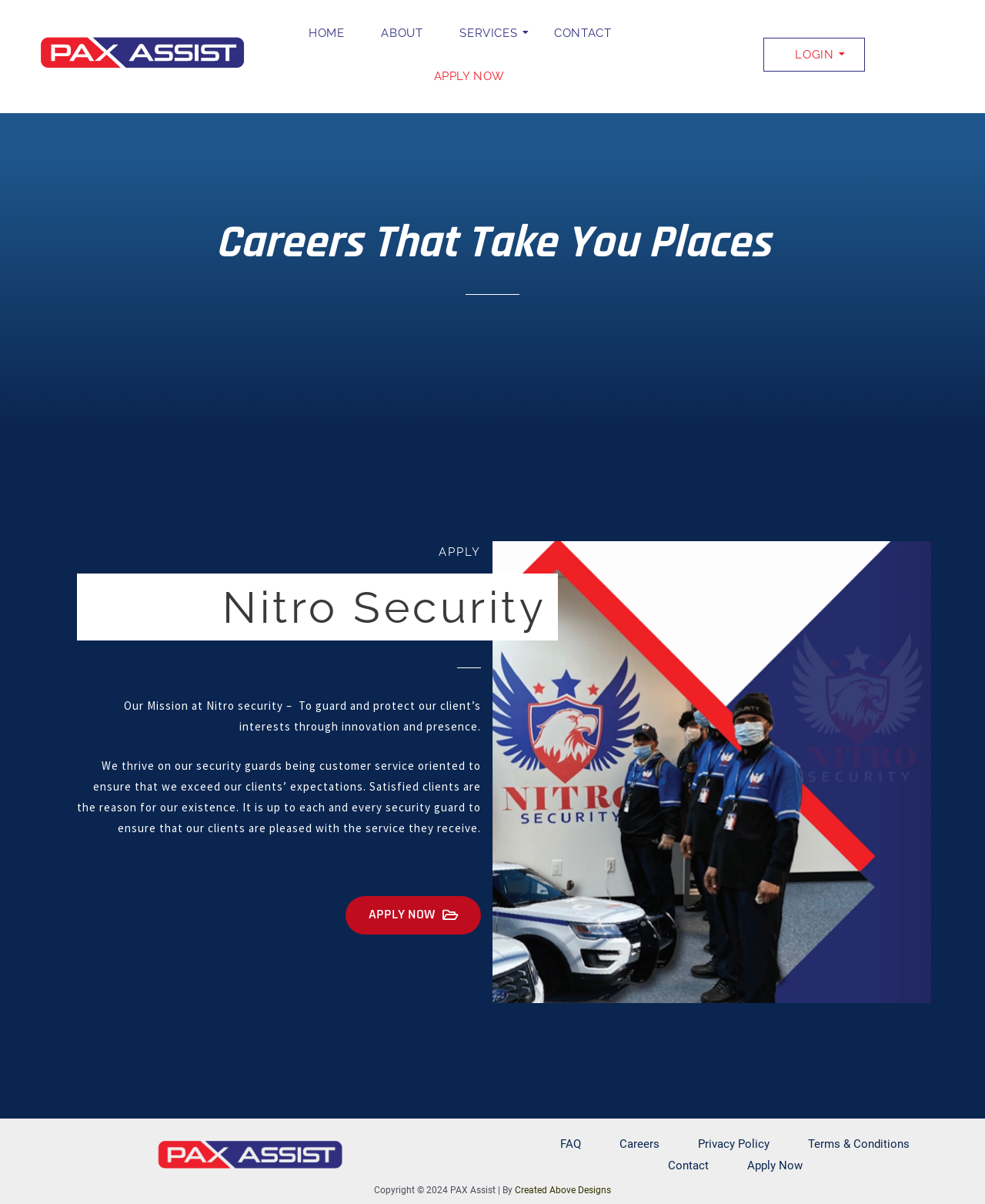Find the bounding box coordinates for the HTML element specified by: "About".

[0.378, 0.01, 0.439, 0.045]